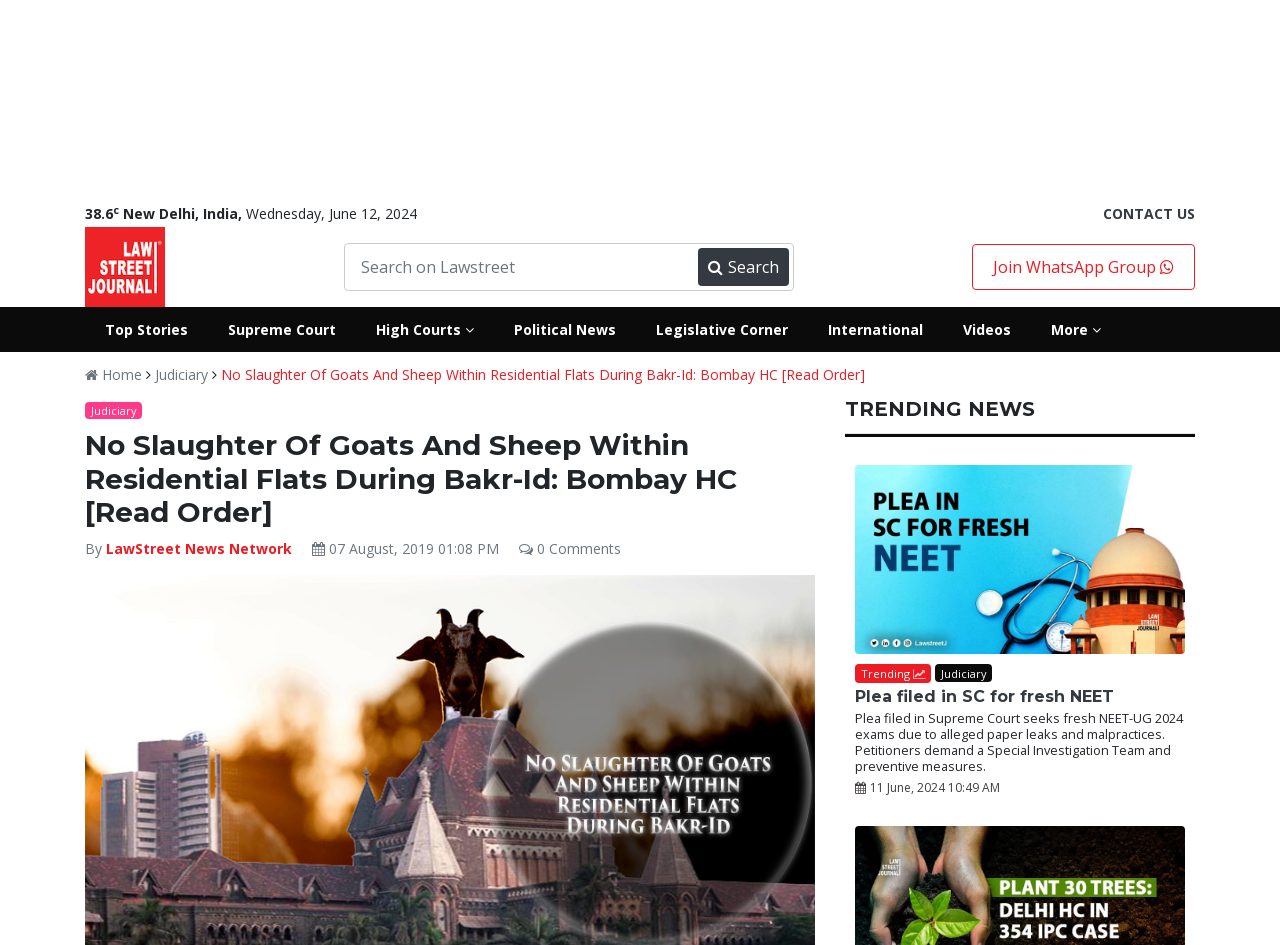Please find the bounding box coordinates of the element that must be clicked to perform the given instruction: "Search on Lawstreet". The coordinates should be four float numbers from 0 to 1, i.e., [left, top, right, bottom].

[0.272, 0.262, 0.545, 0.303]